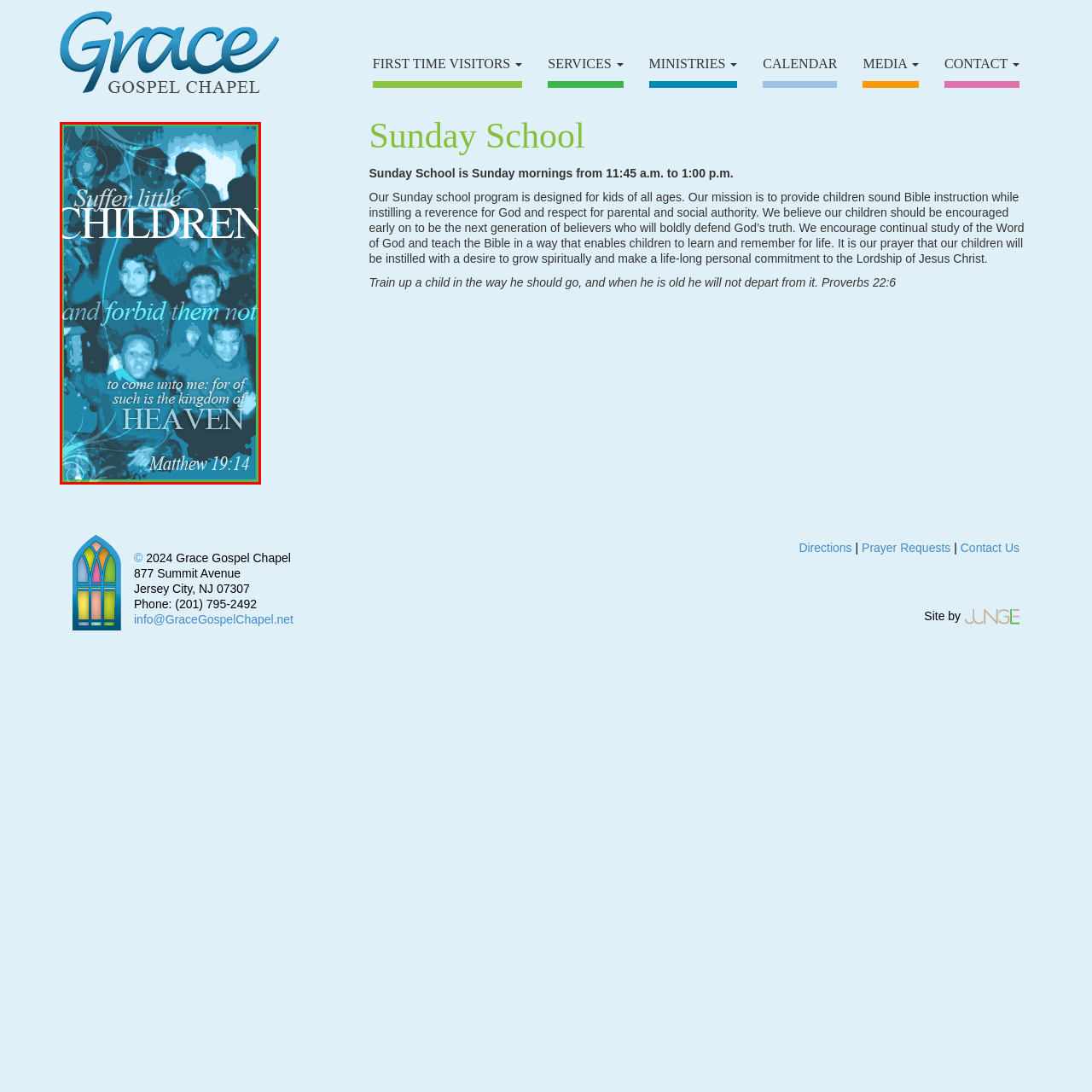Examine the image indicated by the red box and respond with a single word or phrase to the following question:
What is the theme of the image?

Welcoming children